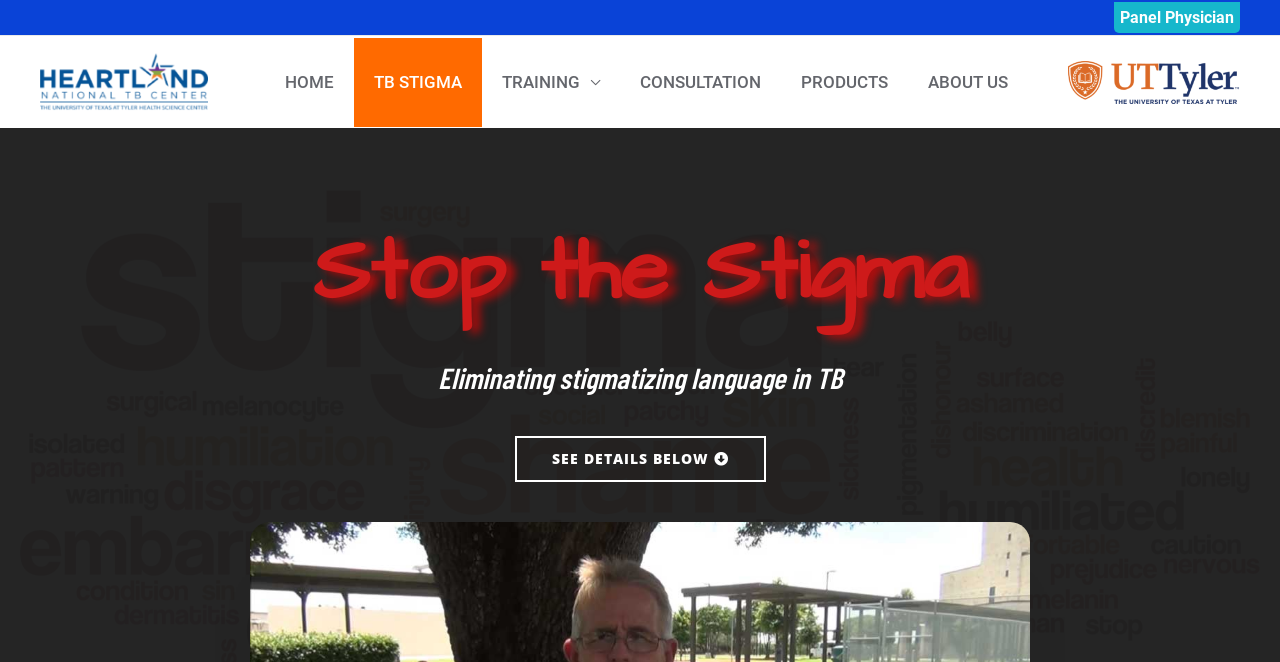From the given element description: "Home", find the bounding box for the UI element. Provide the coordinates as four float numbers between 0 and 1, in the order [left, top, right, bottom].

[0.207, 0.057, 0.277, 0.191]